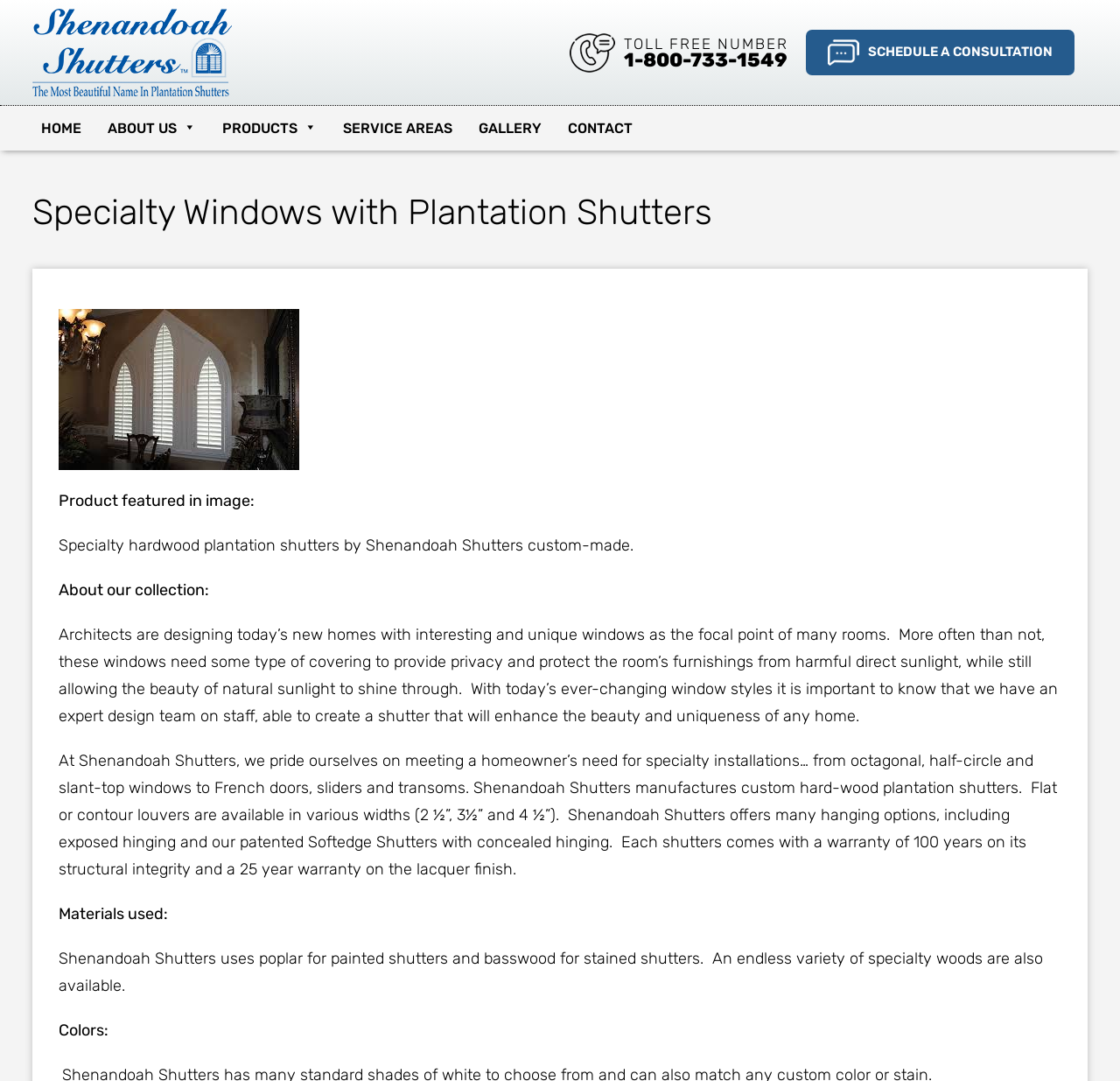What types of windows can Shenandoah Shutters create shutters for?
Analyze the image and deliver a detailed answer to the question.

This answer can be obtained by reading the text 'At Shenandoah Shutters, we pride ourselves on meeting a homeowner’s need for specialty installations… from octagonal, half-circle and slant-top windows to French doors, sliders and transoms.' which lists the types of windows that Shenandoah Shutters can create shutters for.